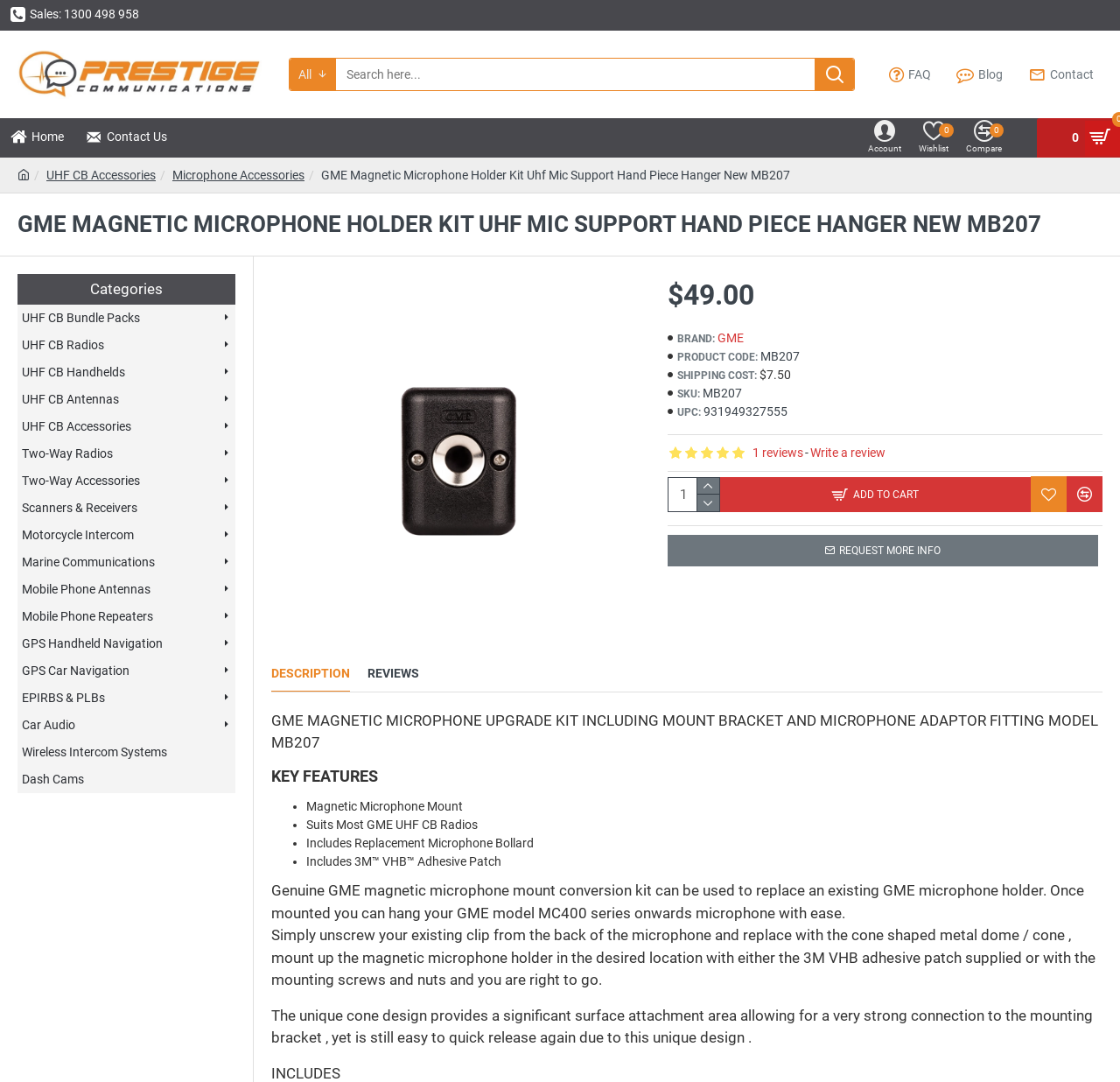Please specify the bounding box coordinates of the area that should be clicked to accomplish the following instruction: "Search for products". The coordinates should consist of four float numbers between 0 and 1, i.e., [left, top, right, bottom].

[0.3, 0.054, 0.727, 0.083]